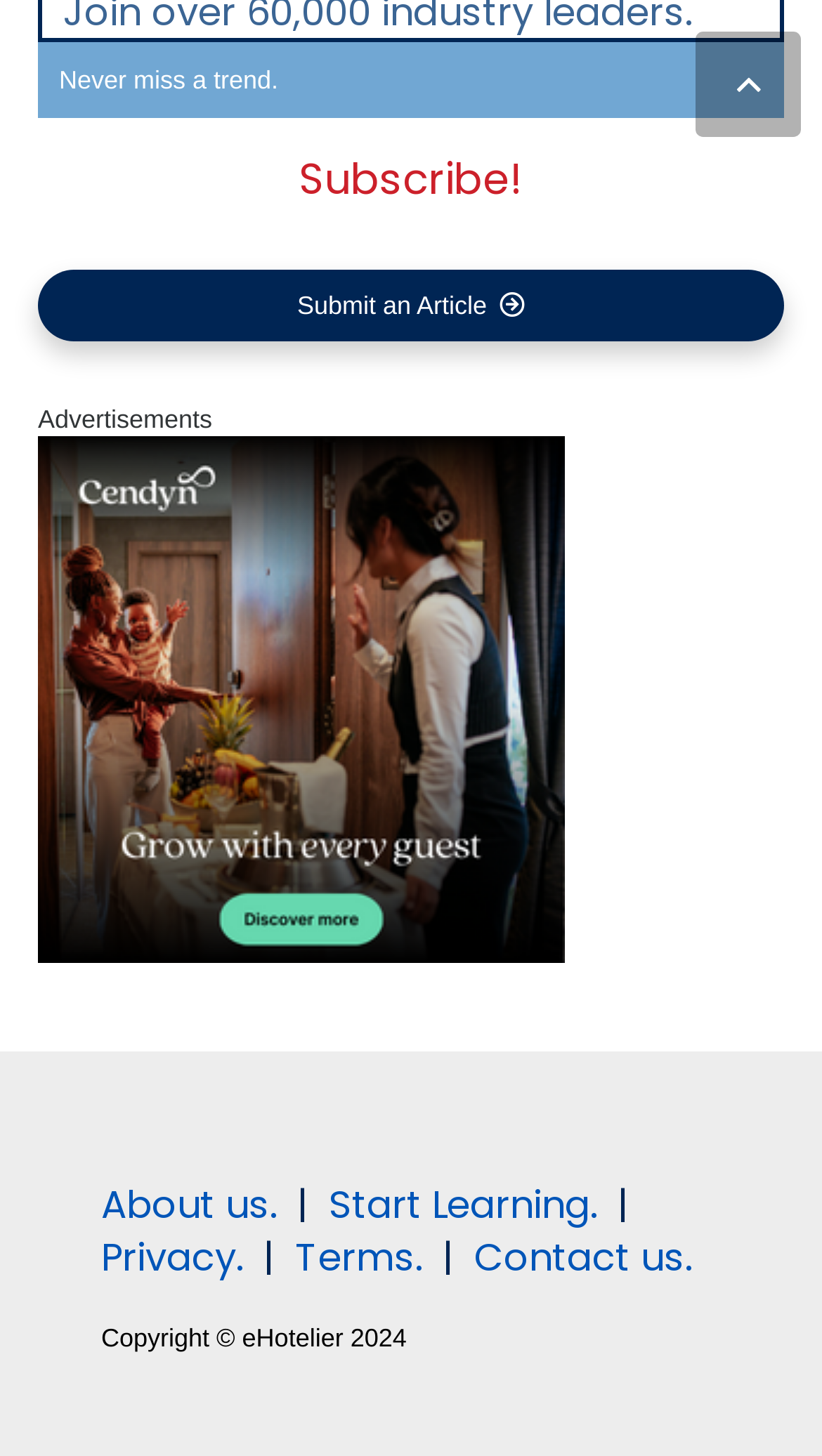What are the available options in the footer section?
Please answer the question with a single word or phrase, referencing the image.

About us, Start Learning, Privacy, Terms, Contact us